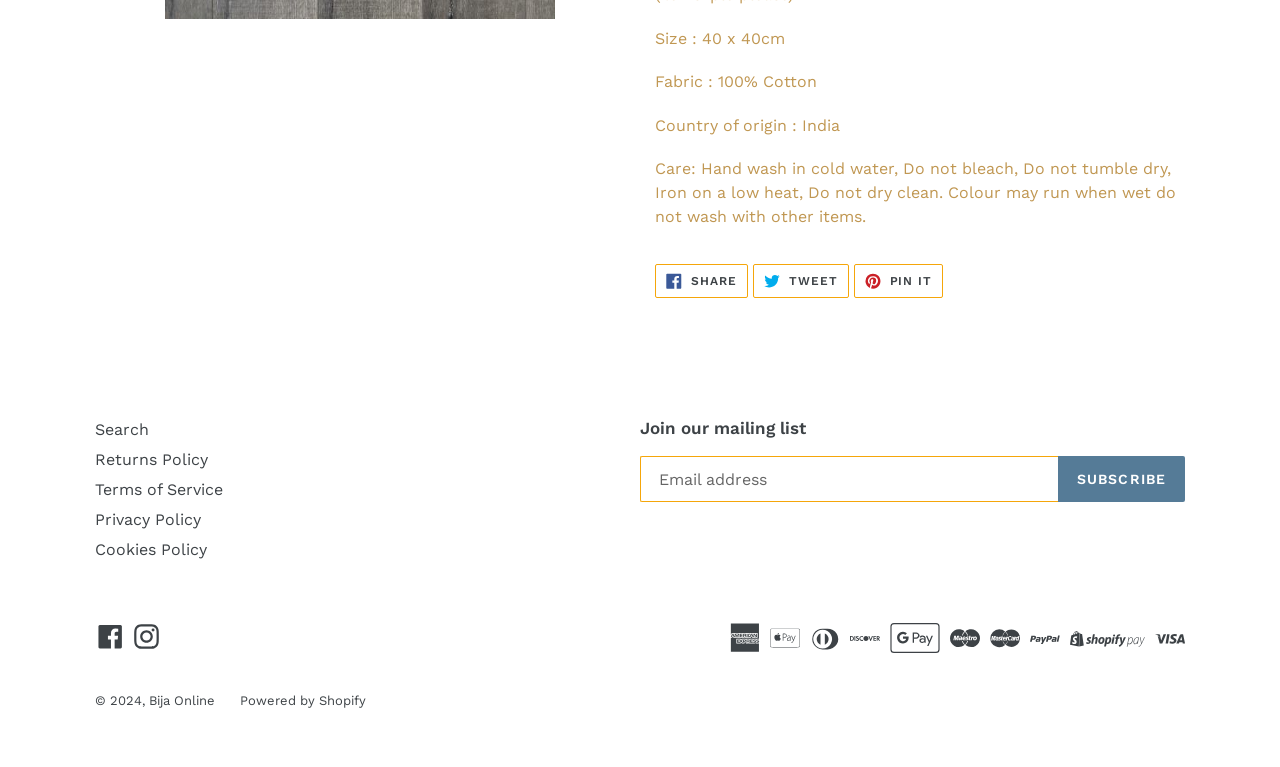Identify the bounding box for the UI element that is described as follows: "Powered by Shopify".

[0.188, 0.904, 0.286, 0.923]